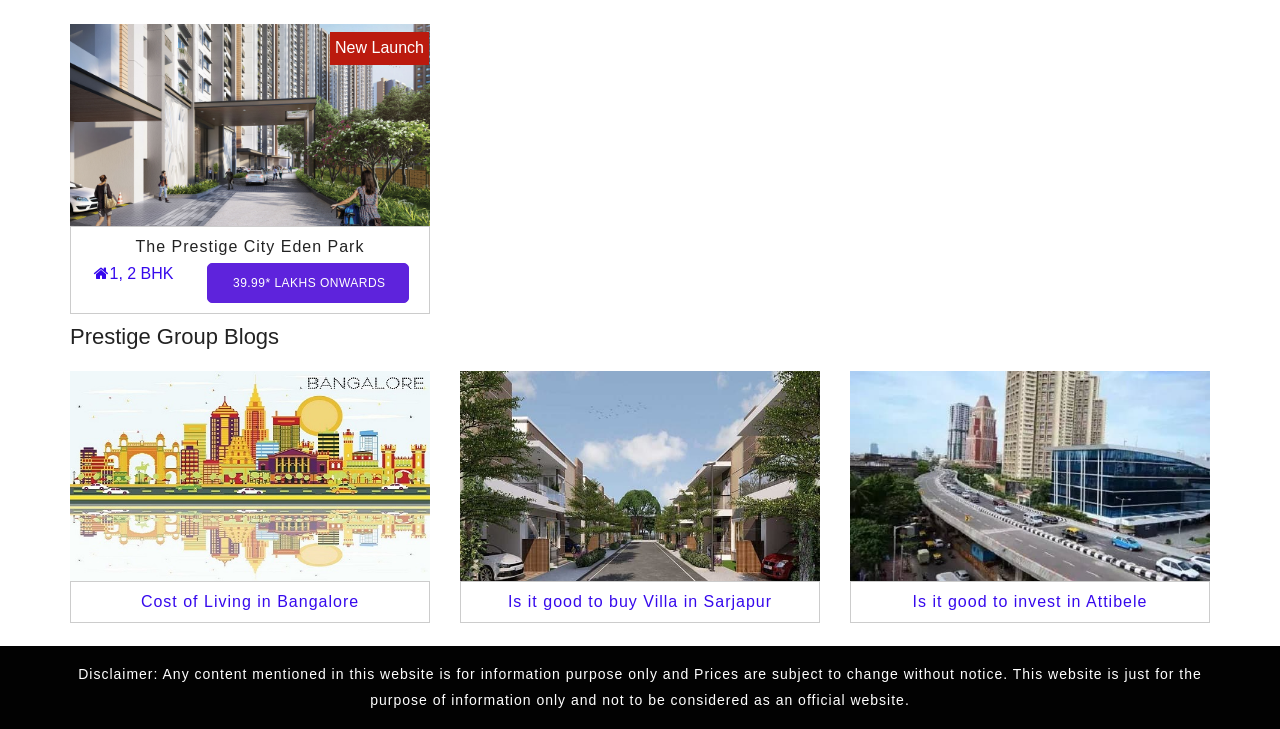What is the topic of the blog section?
Using the image as a reference, answer the question with a short word or phrase.

Prestige Group